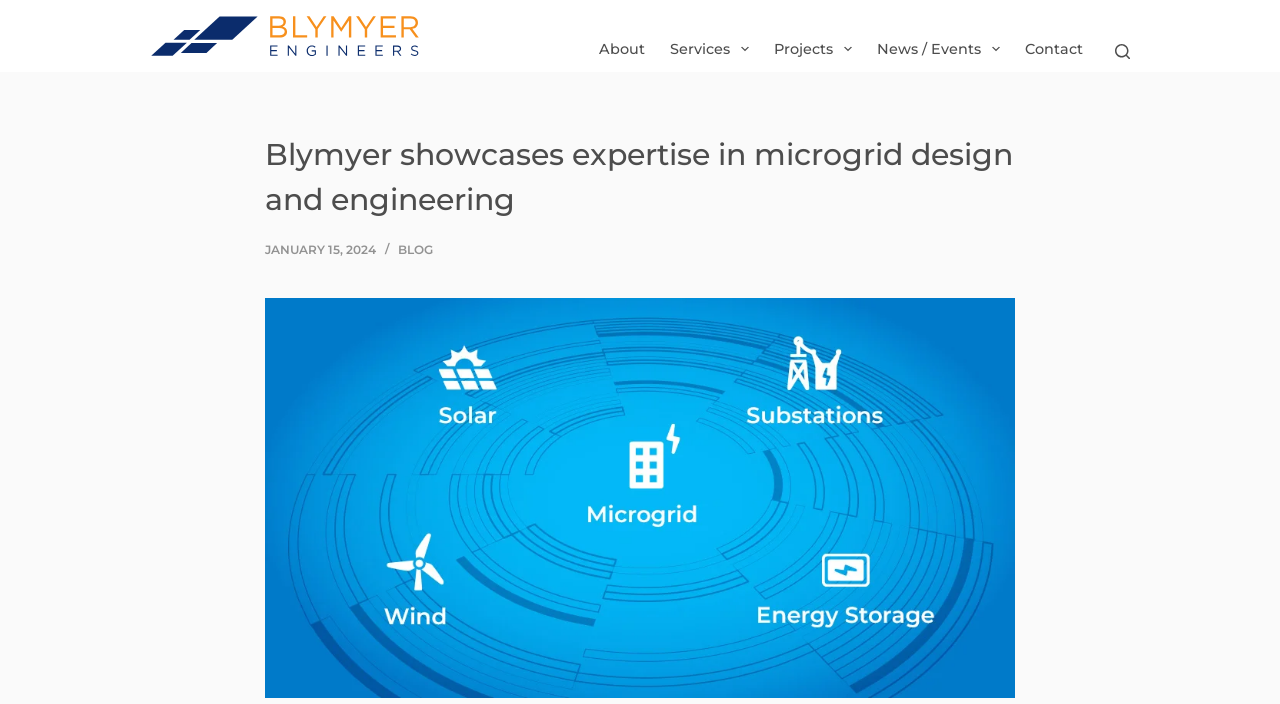Find the bounding box coordinates of the element you need to click on to perform this action: 'Expand the Services dropdown menu'. The coordinates should be represented by four float values between 0 and 1, in the format [left, top, right, bottom].

[0.514, 0.053, 0.595, 0.102]